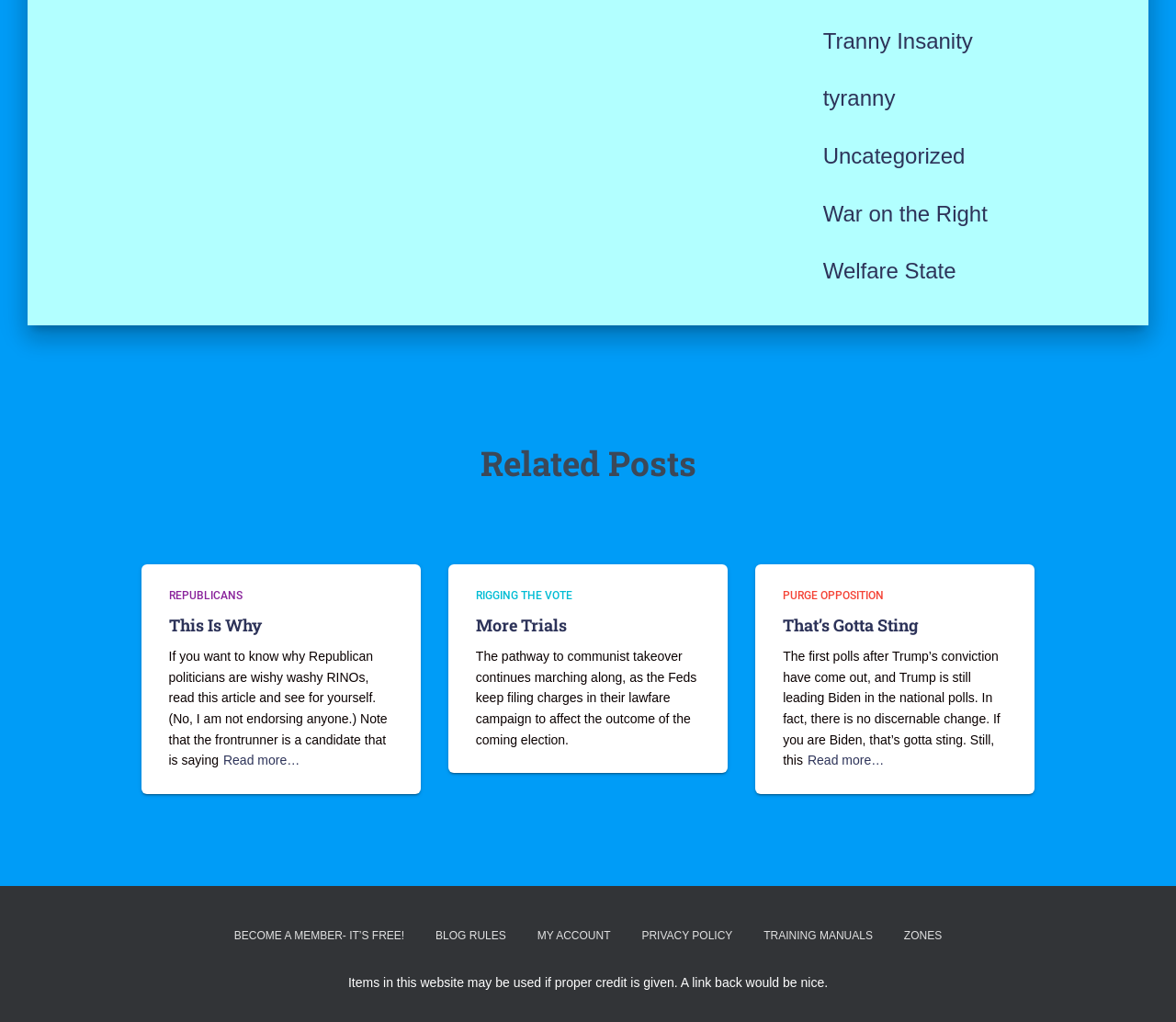Please provide the bounding box coordinates for the element that needs to be clicked to perform the following instruction: "Read more about 'This Is Why'". The coordinates should be given as four float numbers between 0 and 1, i.e., [left, top, right, bottom].

[0.19, 0.734, 0.255, 0.755]